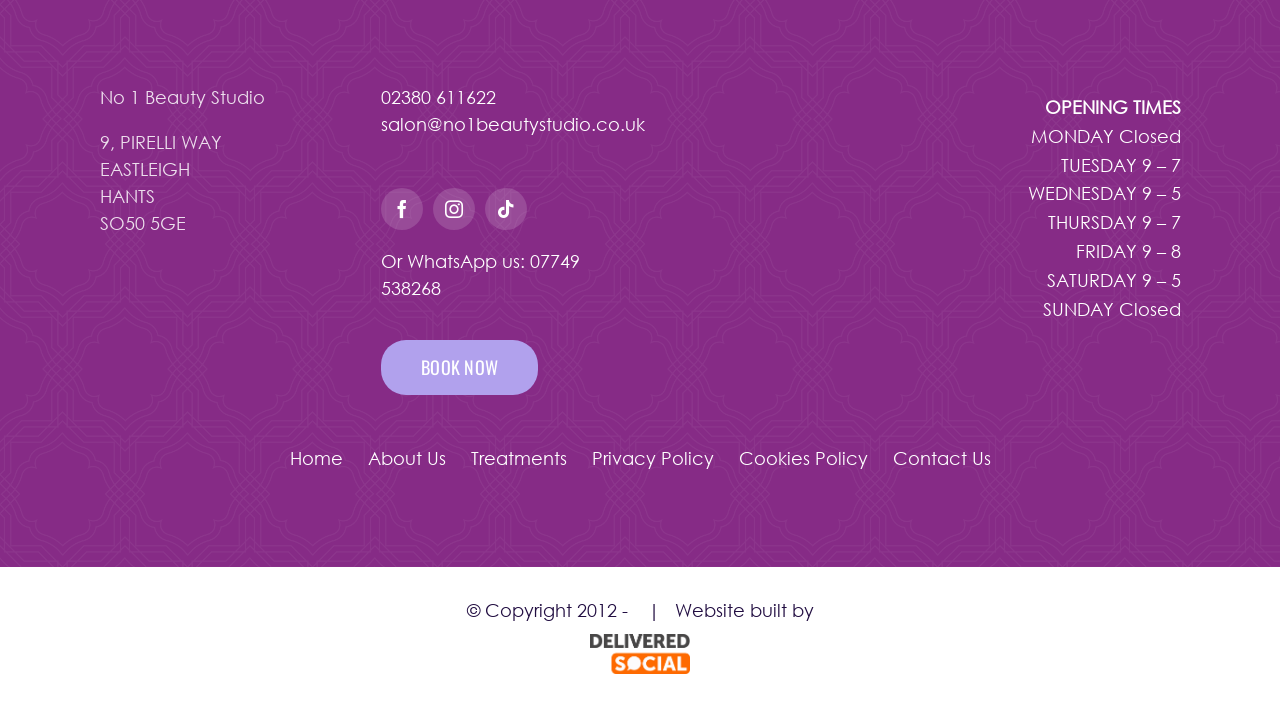Please locate the bounding box coordinates of the element that needs to be clicked to achieve the following instruction: "Click the BOOK NOW button". The coordinates should be four float numbers between 0 and 1, i.e., [left, top, right, bottom].

[0.298, 0.483, 0.42, 0.561]